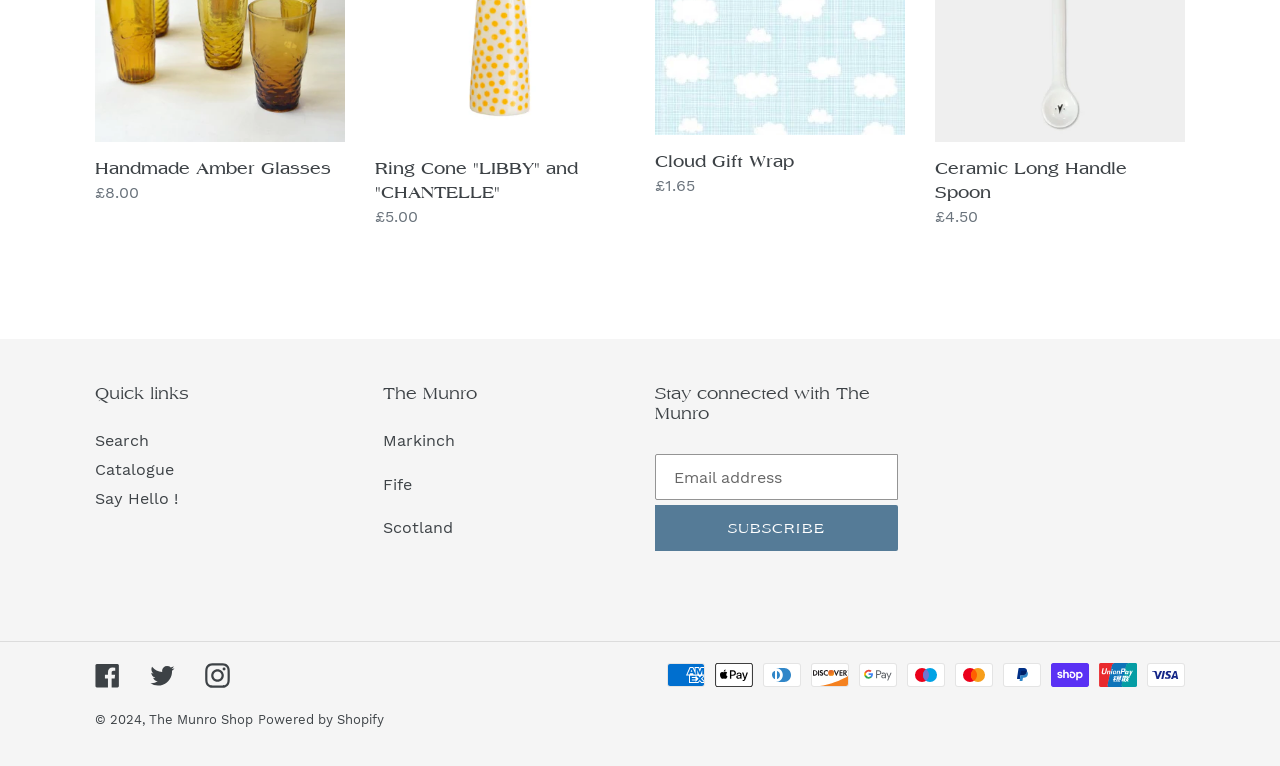Please find the bounding box coordinates of the element that needs to be clicked to perform the following instruction: "View catalogue". The bounding box coordinates should be four float numbers between 0 and 1, represented as [left, top, right, bottom].

[0.074, 0.601, 0.136, 0.625]